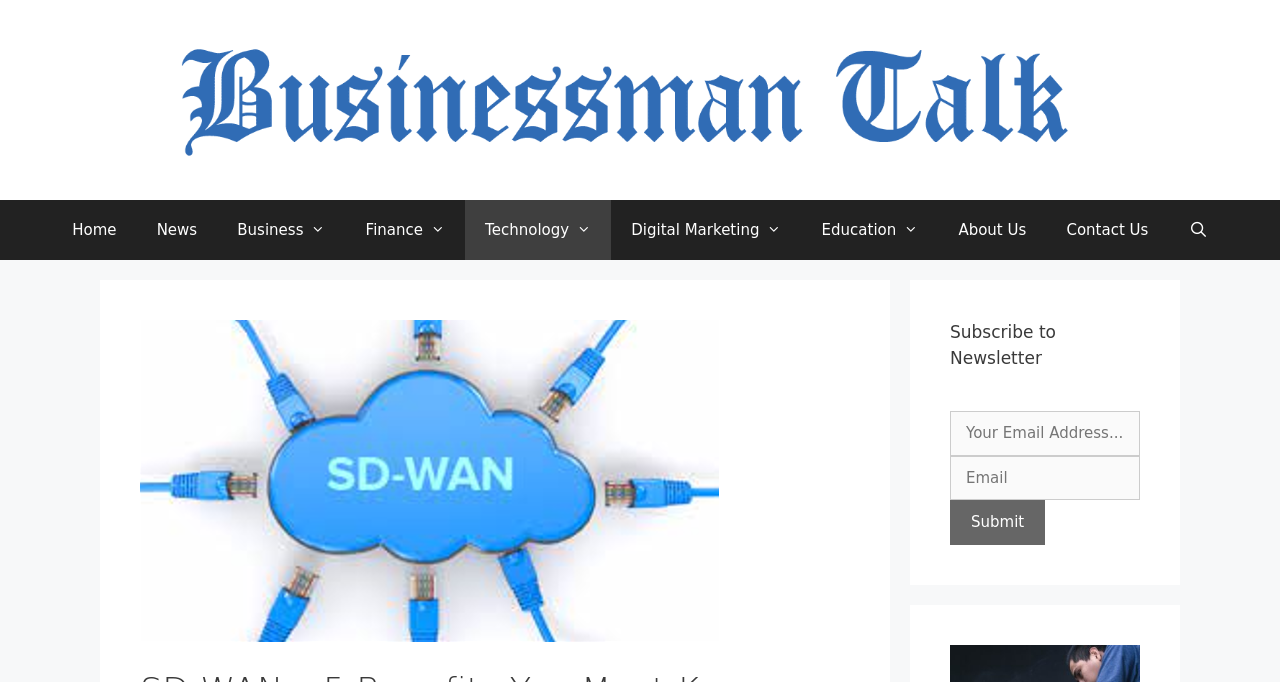Determine the bounding box coordinates of the clickable area required to perform the following instruction: "Click the Submit button". The coordinates should be represented as four float numbers between 0 and 1: [left, top, right, bottom].

[0.742, 0.733, 0.817, 0.799]